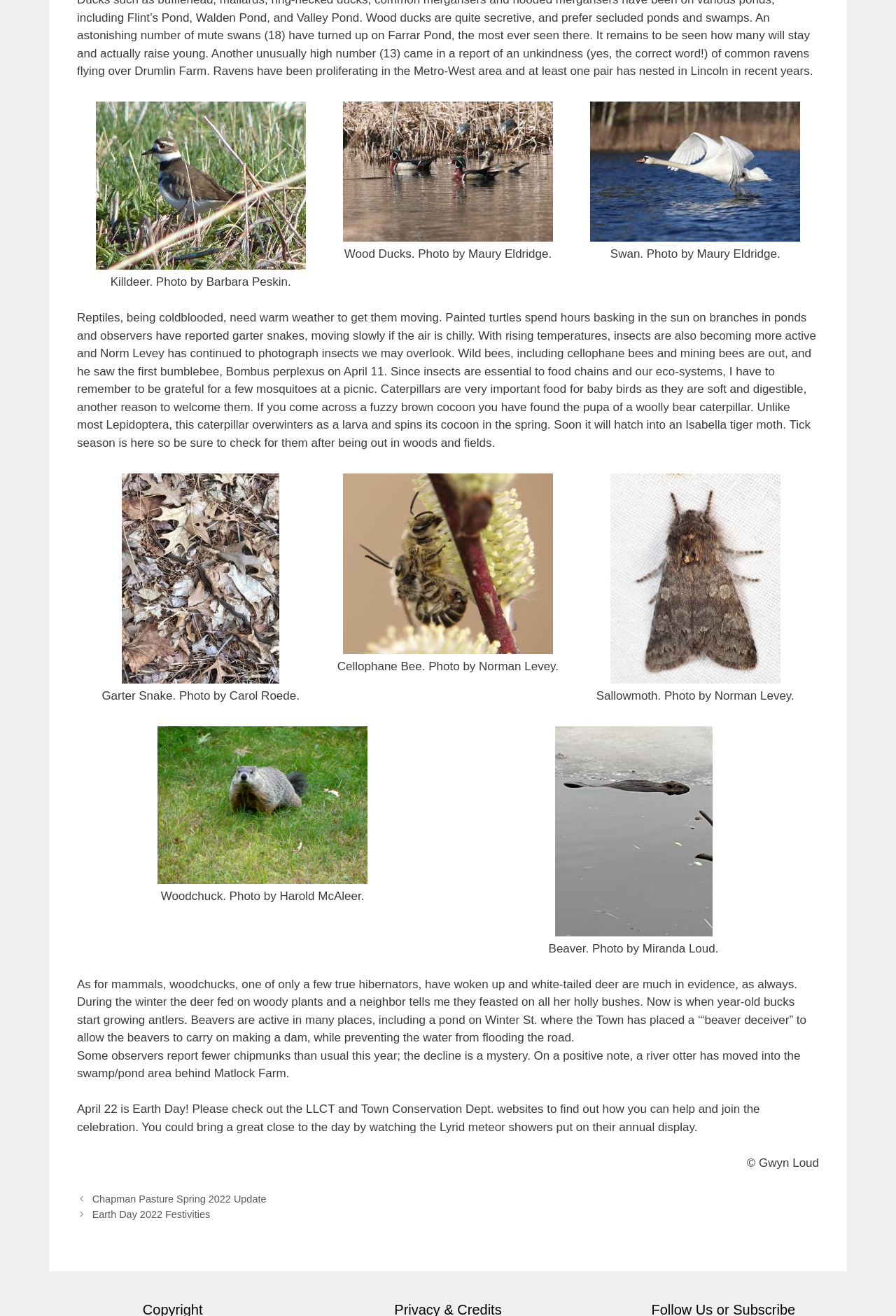Using the element description provided, determine the bounding box coordinates in the format (top-left x, top-left y, bottom-right x, bottom-right y). Ensure that all values are floating point numbers between 0 and 1. Element description: Earth Day 2022 Festivities

[0.103, 0.918, 0.235, 0.927]